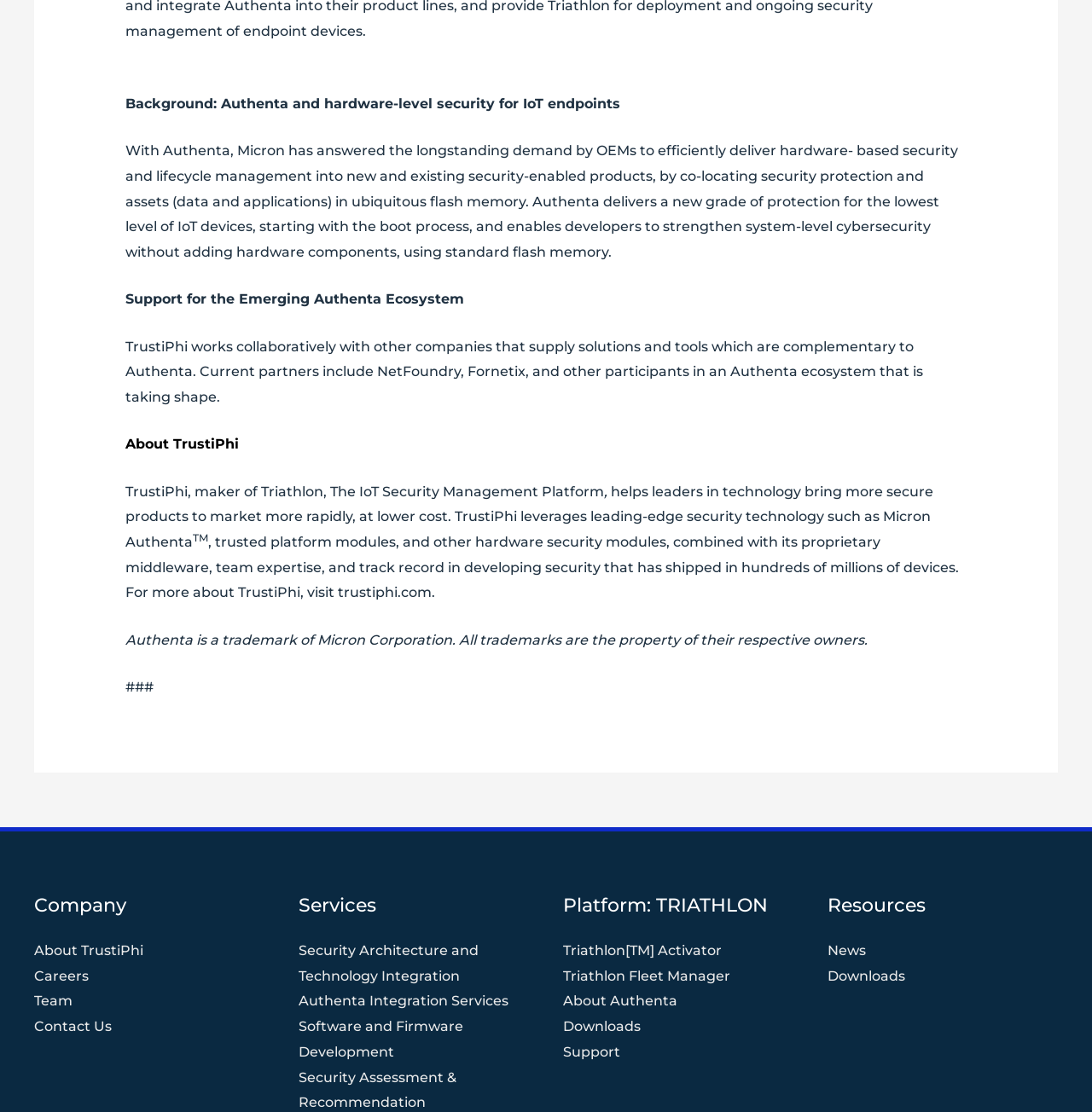Locate the bounding box coordinates of the clickable region to complete the following instruction: "Read about Authenta Integration Services."

[0.273, 0.893, 0.466, 0.908]